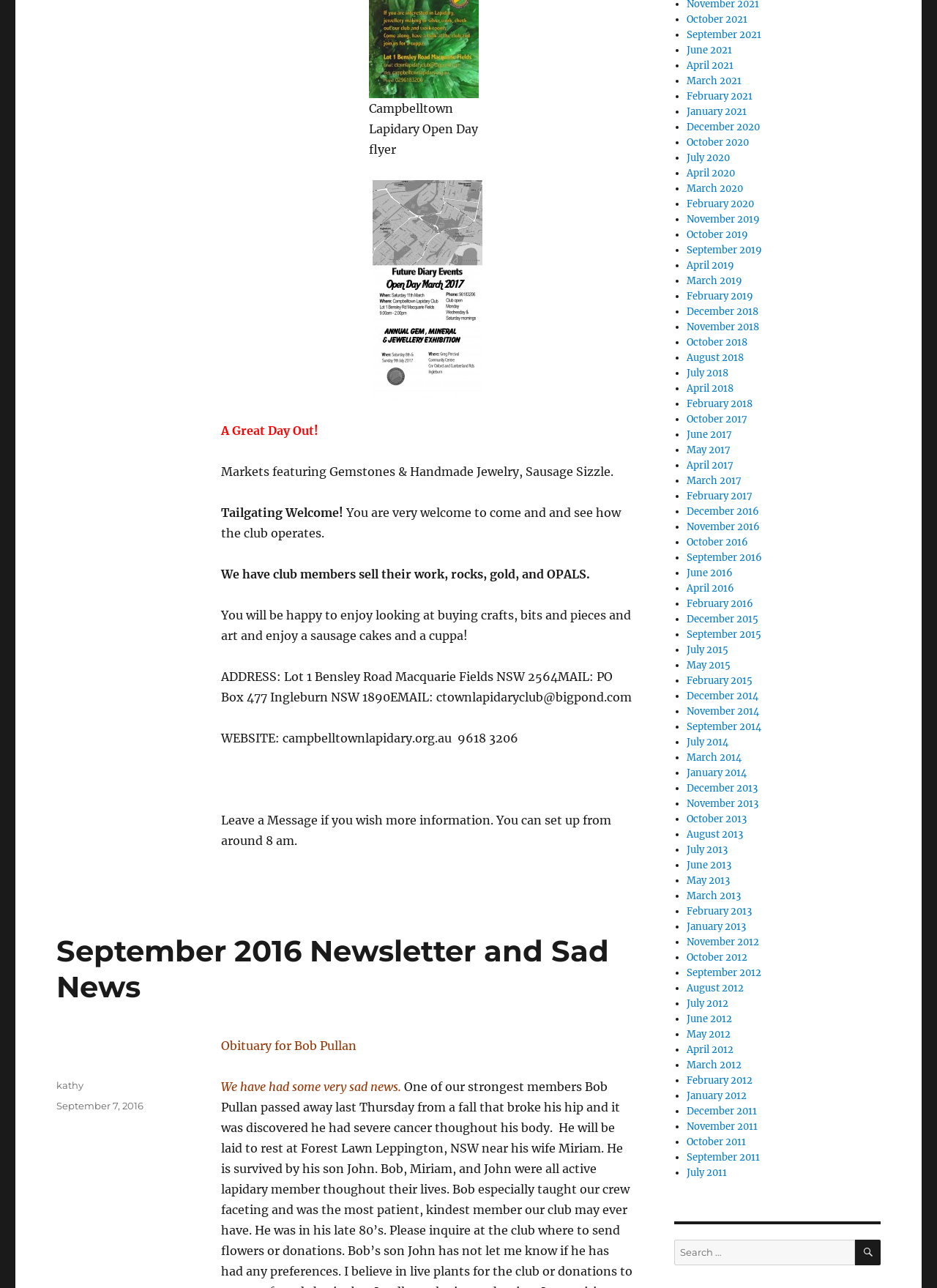Pinpoint the bounding box coordinates for the area that should be clicked to perform the following instruction: "Check the author of the post".

[0.06, 0.837, 0.095, 0.846]